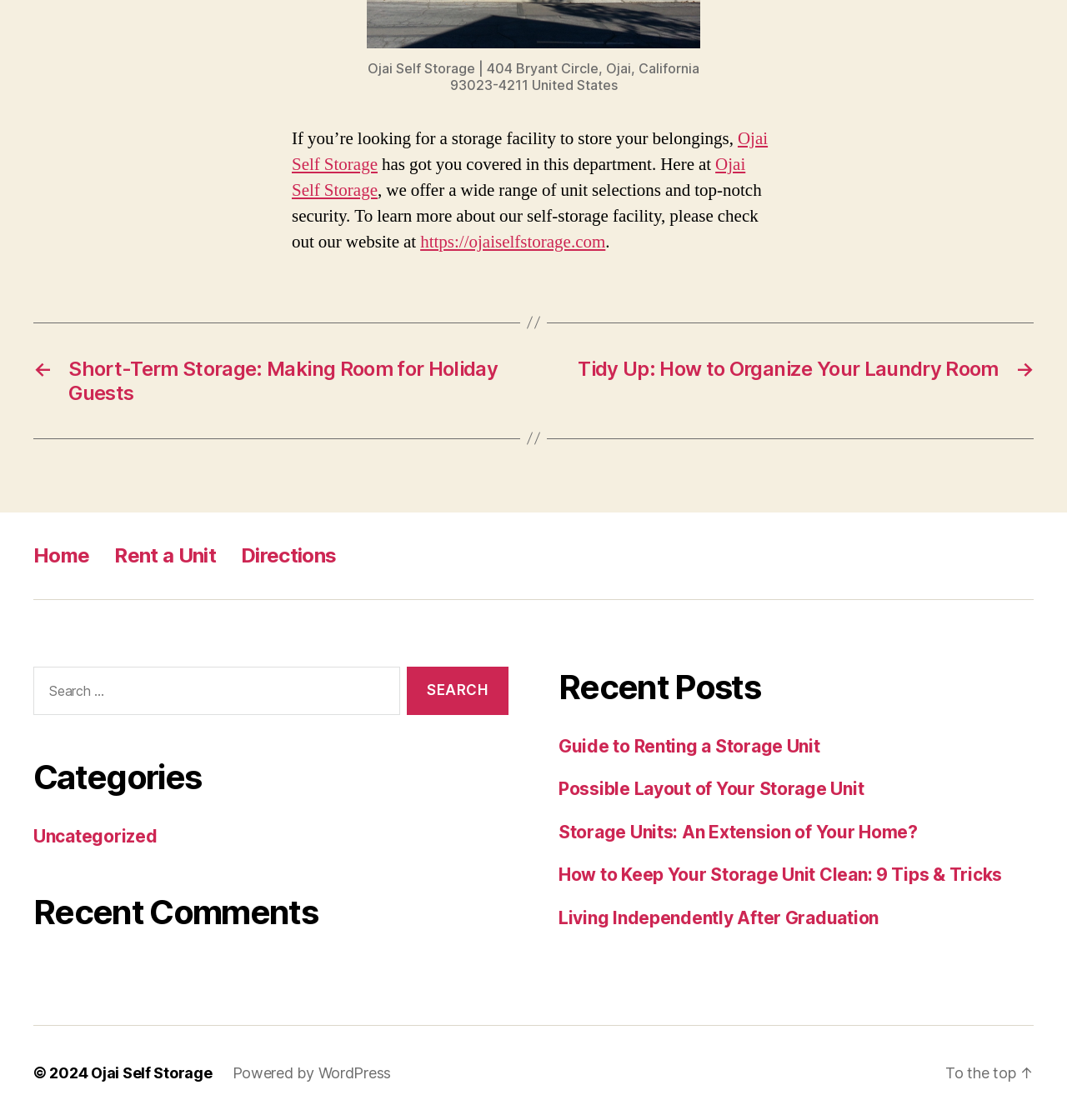Please identify the bounding box coordinates of the element I should click to complete this instruction: 'Visit Ojai Self Storage website'. The coordinates should be given as four float numbers between 0 and 1, like this: [left, top, right, bottom].

[0.394, 0.206, 0.567, 0.226]